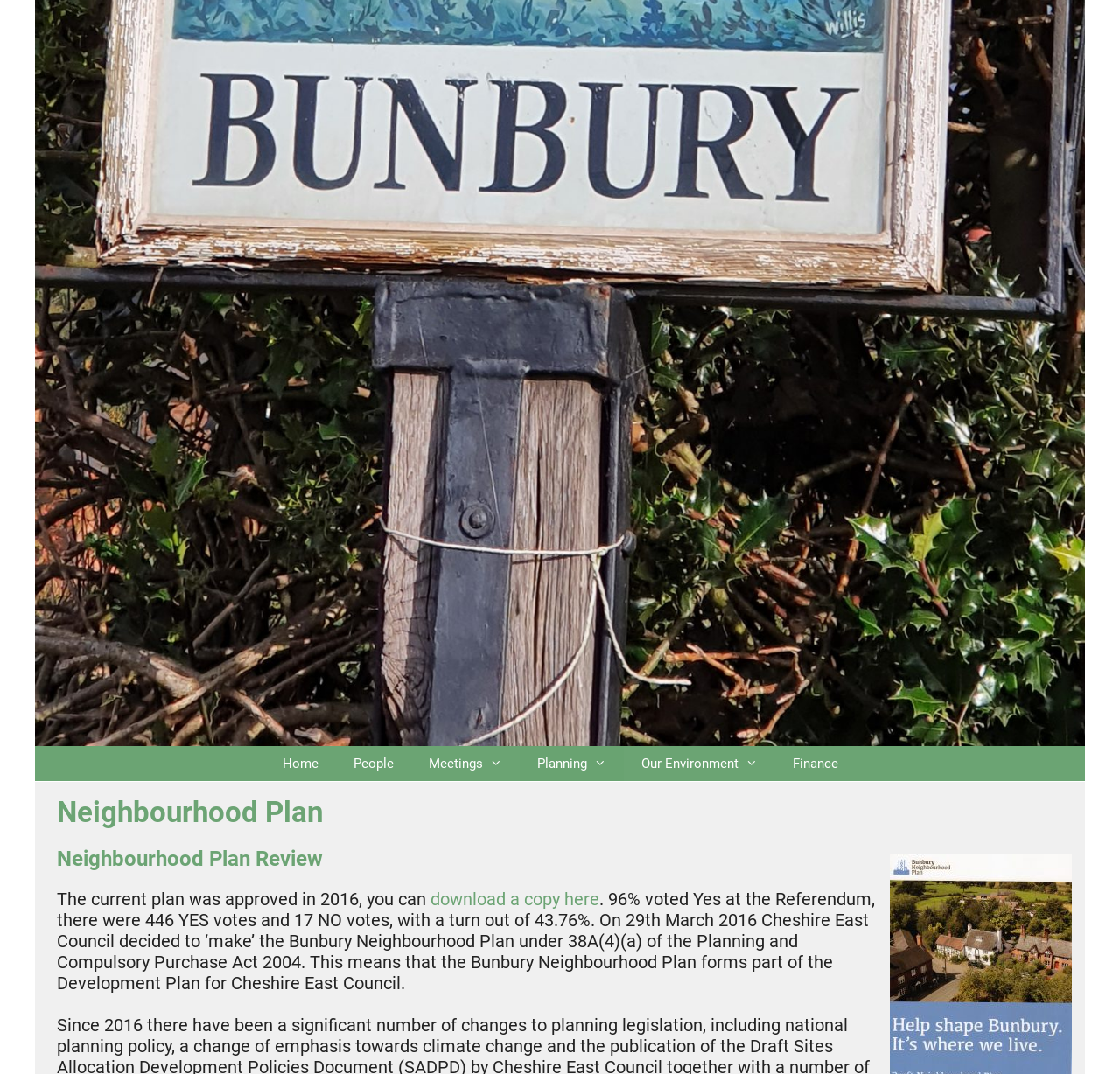Predict the bounding box of the UI element based on this description: "Home".

[0.236, 0.695, 0.3, 0.727]